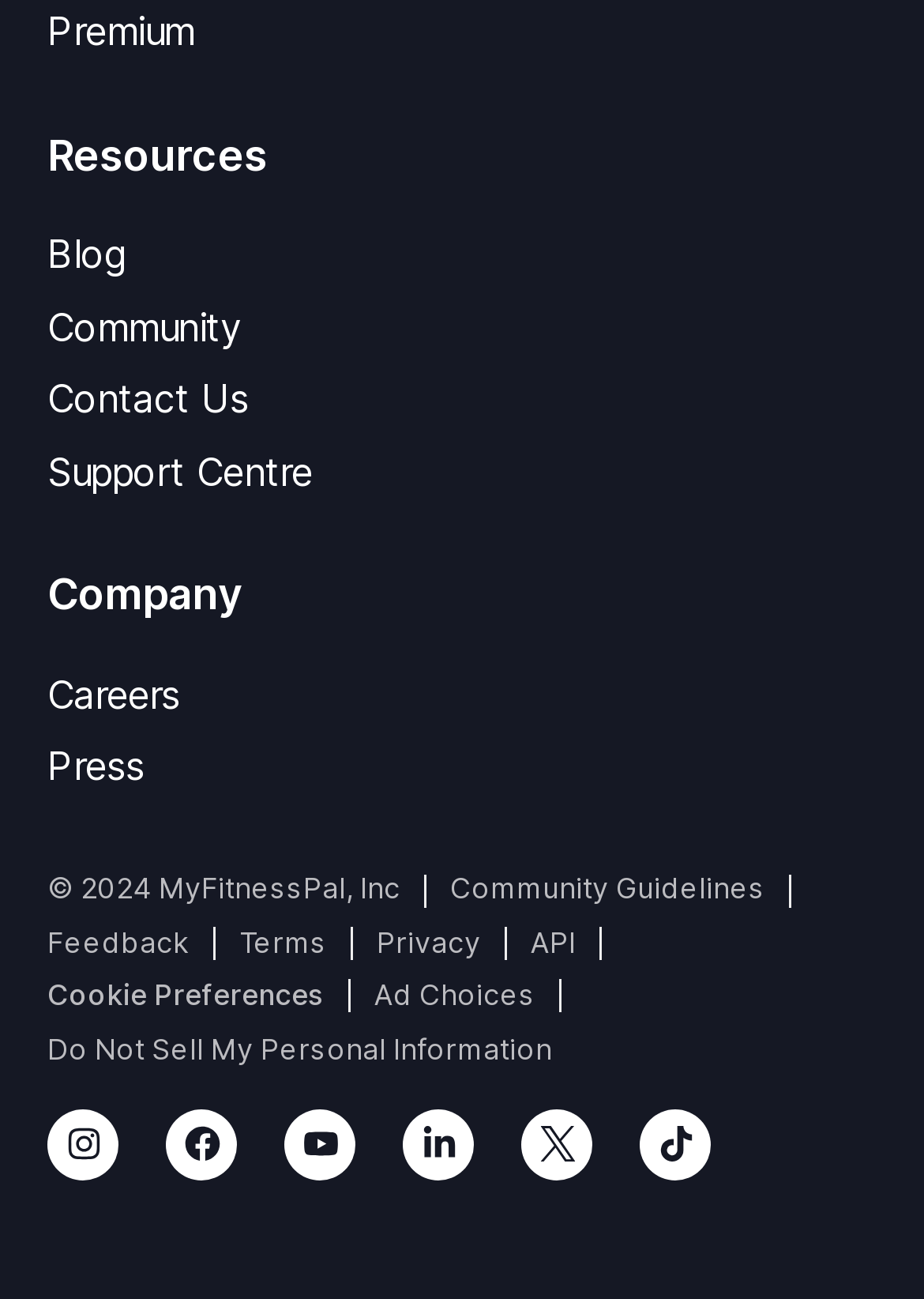Carefully observe the image and respond to the question with a detailed answer:
What is the purpose of the 'Cookie Preferences' link?

Based on the context of the link, I inferred that the 'Cookie Preferences' link is intended to allow users to manage their cookie settings, likely to comply with privacy regulations.